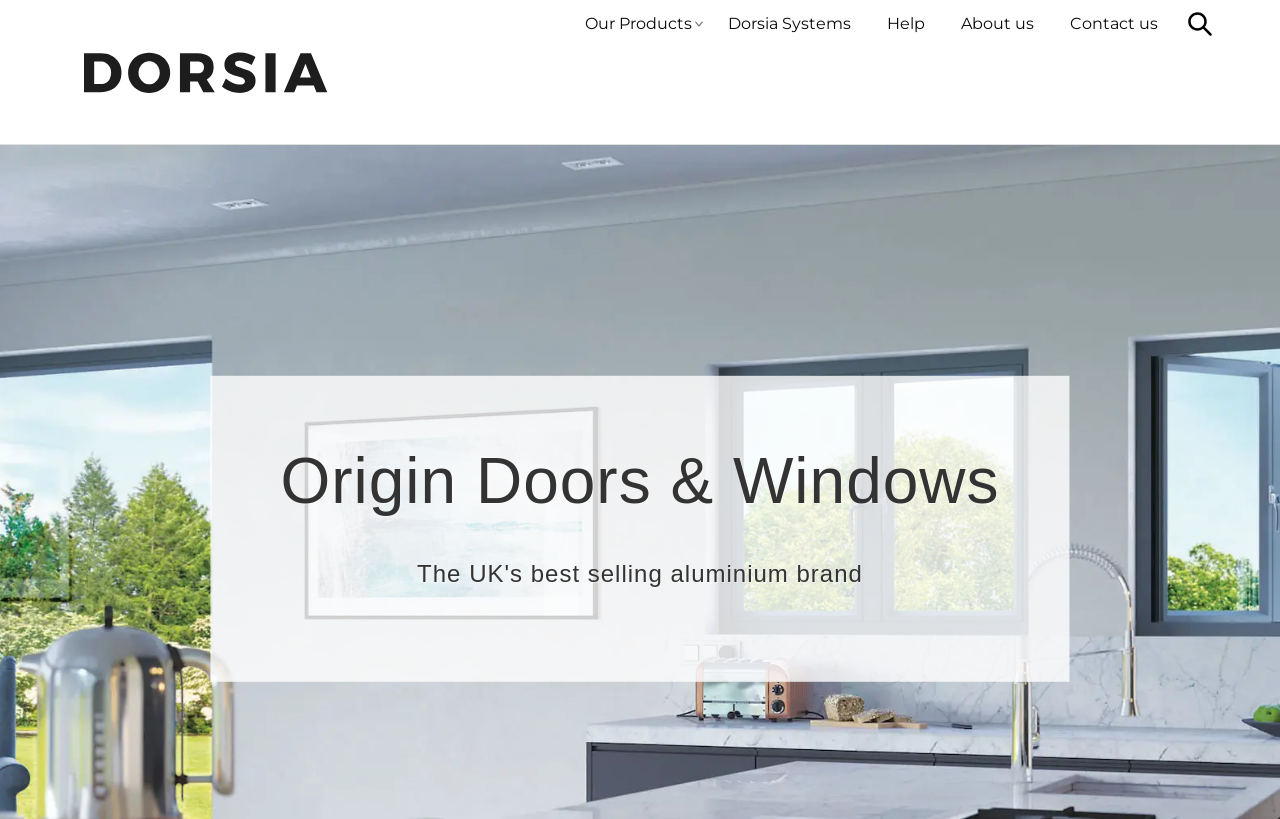Given the description "About us", provide the bounding box coordinates of the corresponding UI element.

[0.737, 0.0, 0.822, 0.059]